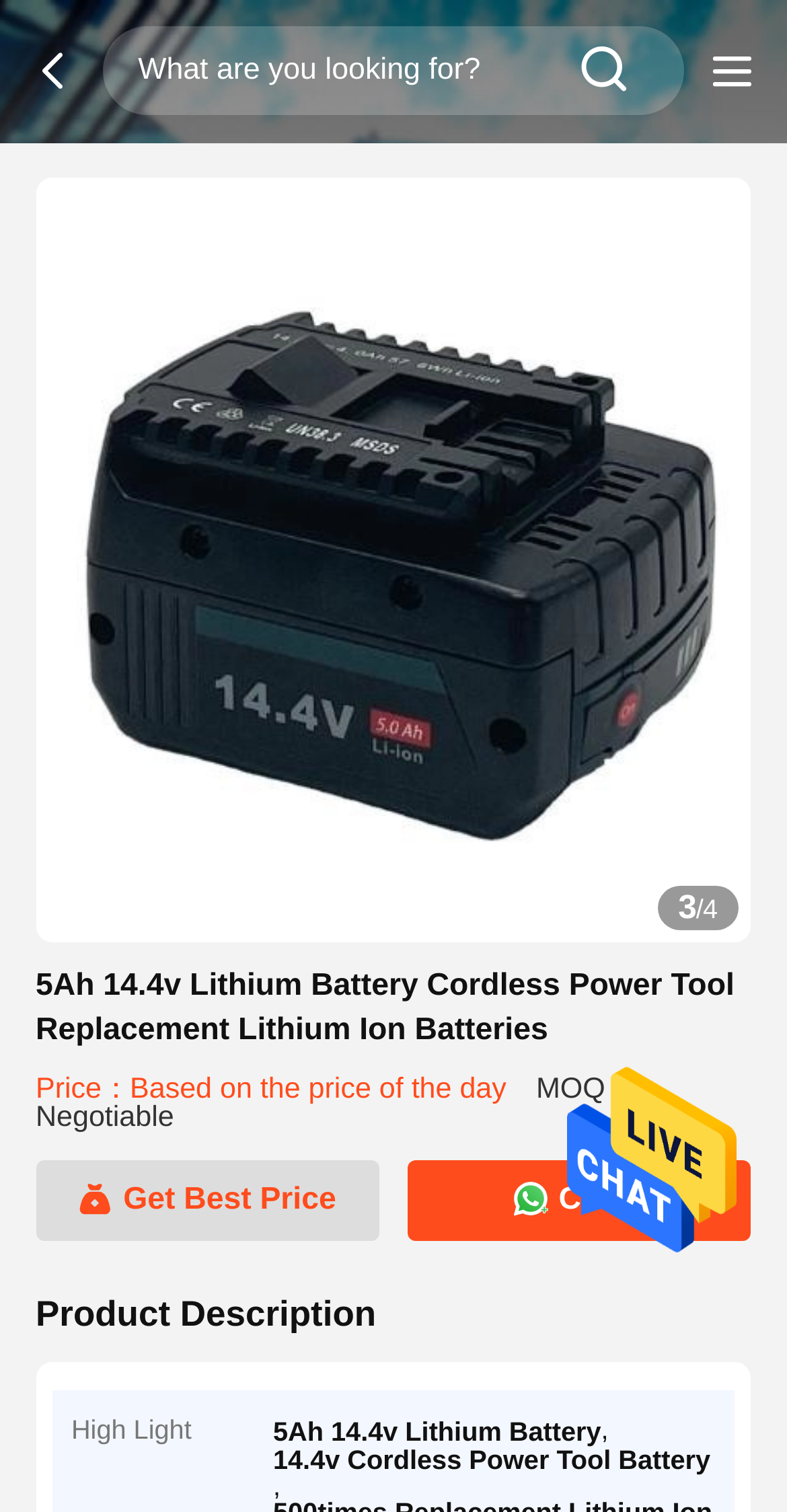Extract the bounding box coordinates of the UI element described: "parent_node: search btn". Provide the coordinates in the format [left, top, right, bottom] with values ranging from 0 to 1.

[0.034, 0.018, 0.13, 0.077]